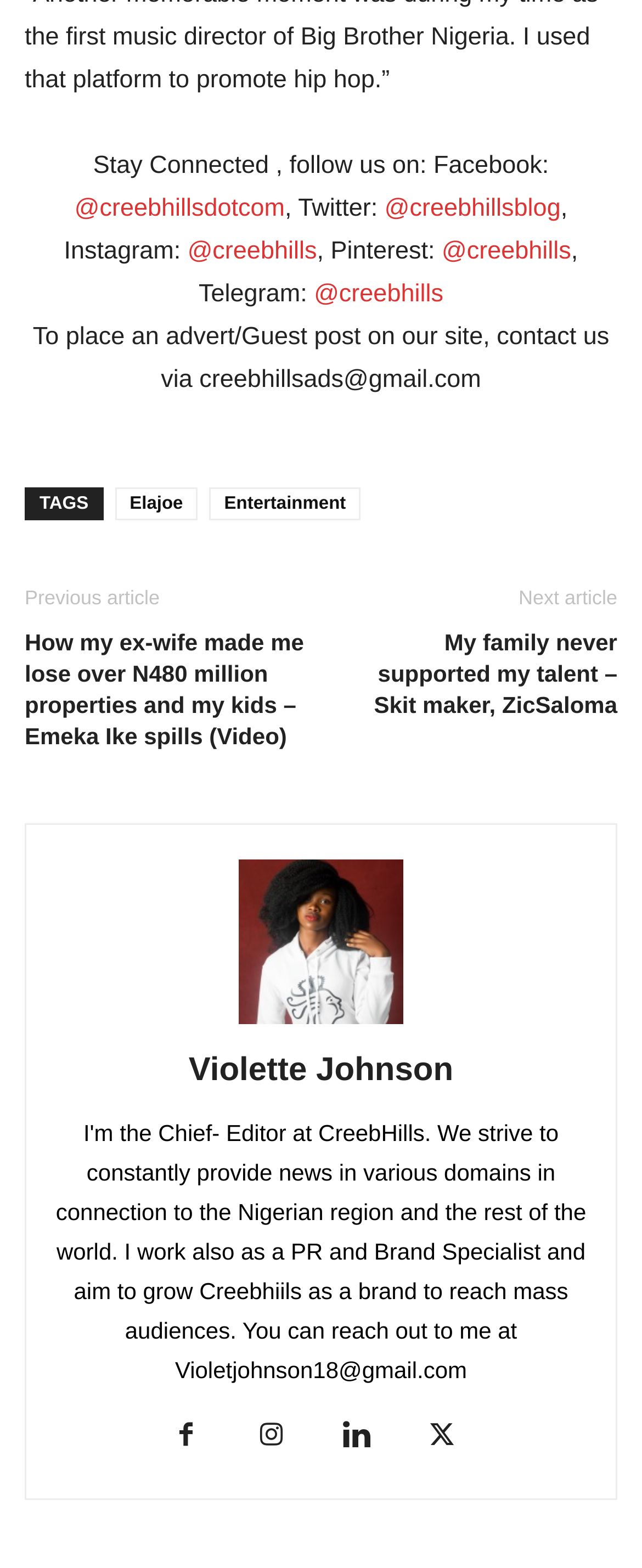Using the given description, provide the bounding box coordinates formatted as (top-left x, top-left y, bottom-right x, bottom-right y), with all values being floating point numbers between 0 and 1. Description: @creebhills

[0.292, 0.151, 0.494, 0.169]